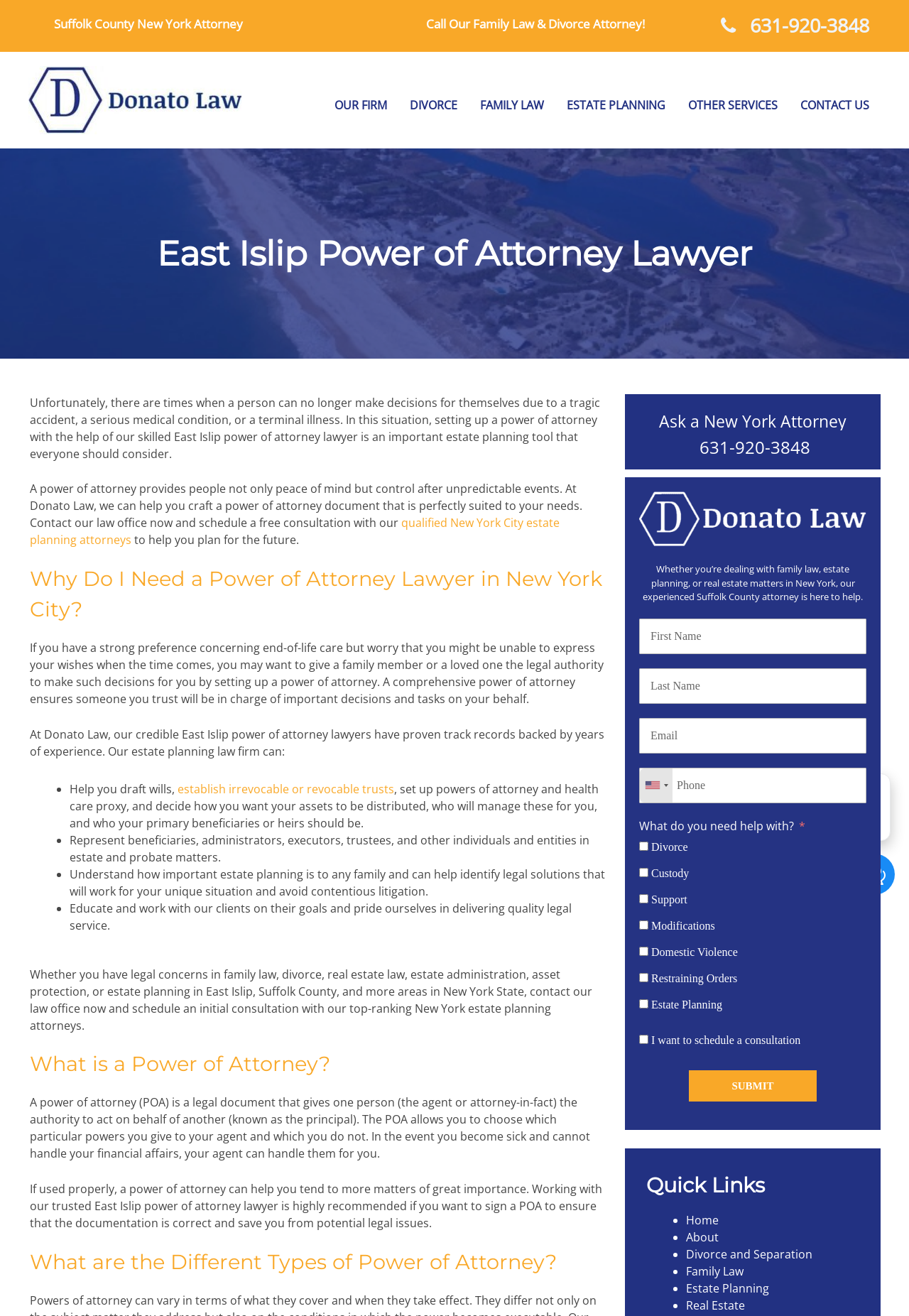Pinpoint the bounding box coordinates of the element that must be clicked to accomplish the following instruction: "Click the 'OUR FIRM' link". The coordinates should be in the format of four float numbers between 0 and 1, i.e., [left, top, right, bottom].

[0.355, 0.066, 0.438, 0.094]